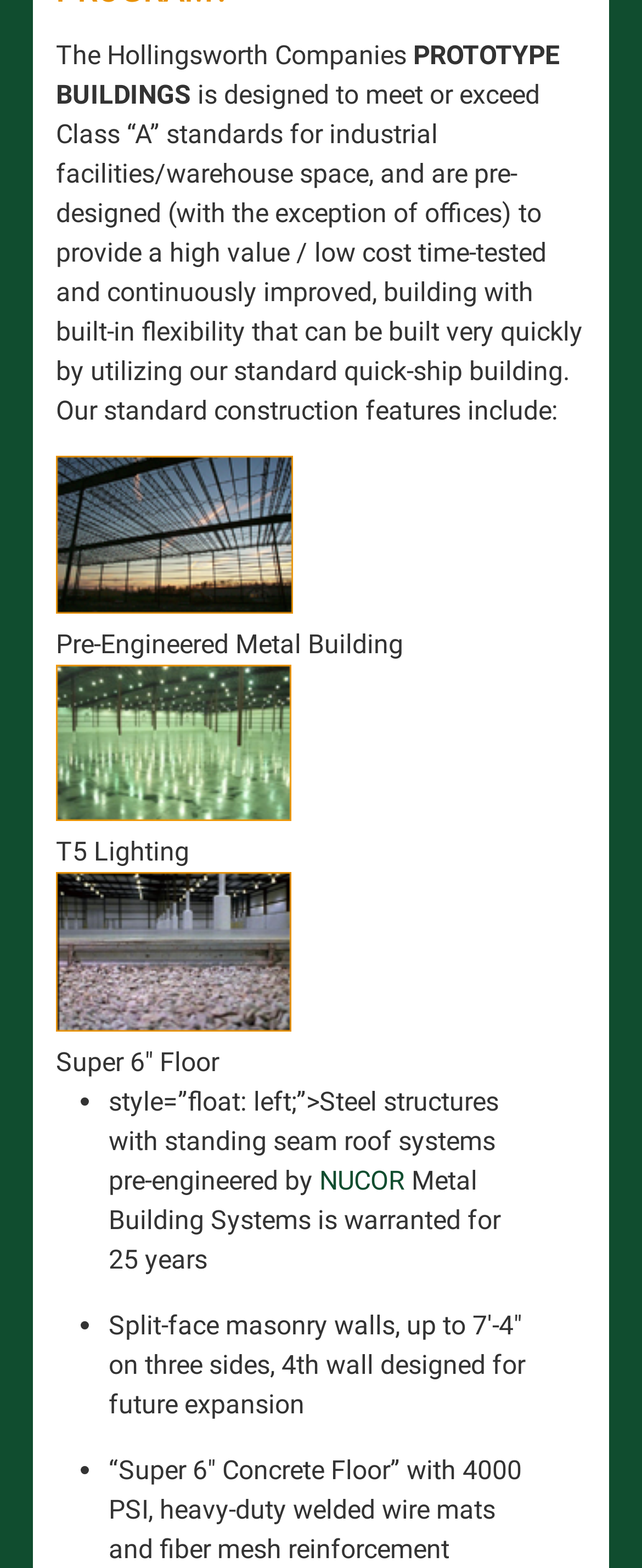What is the type of floor described?
Please answer the question with a single word or phrase, referencing the image.

Super 6″ Concrete Floor